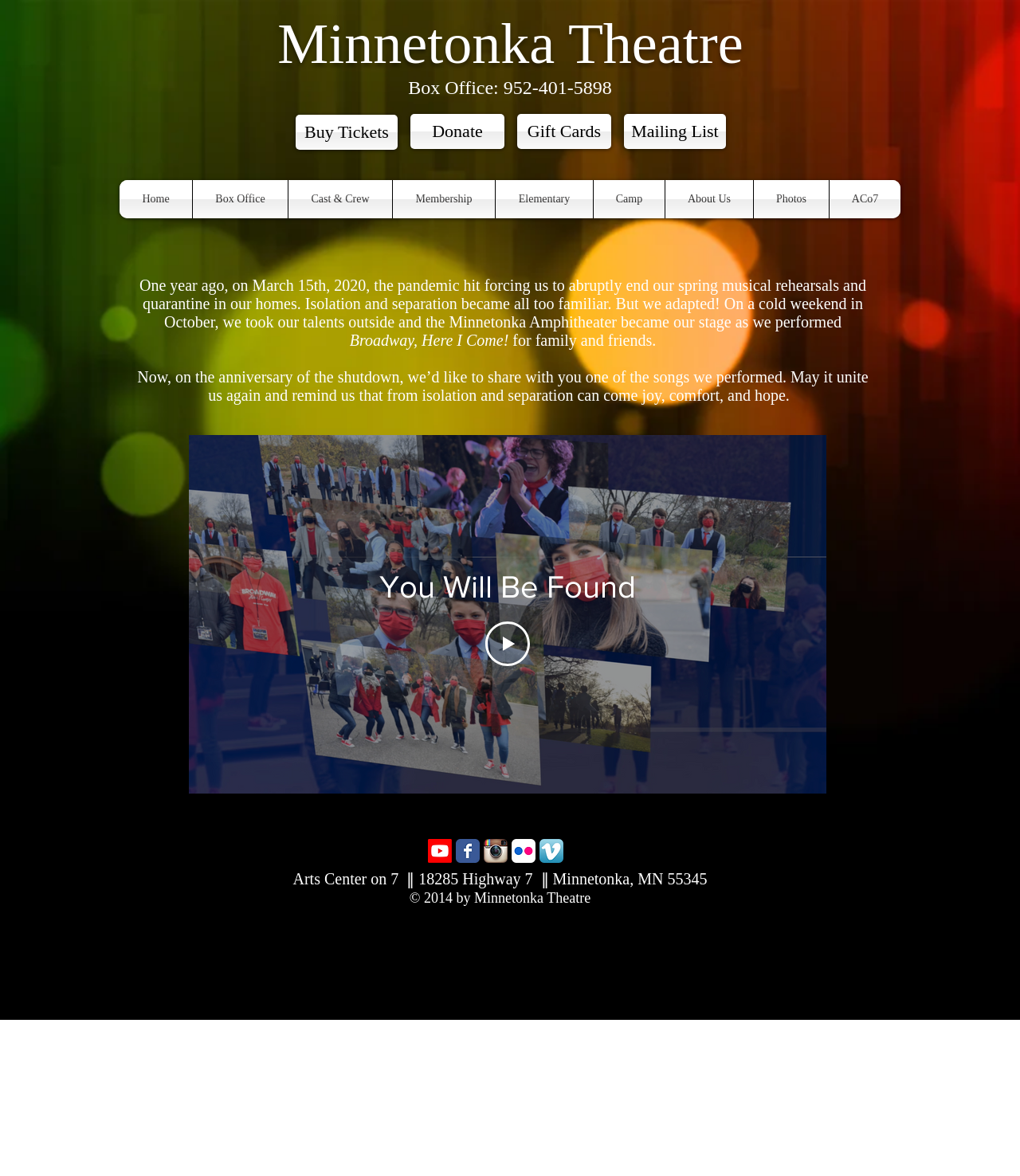Determine the bounding box for the UI element as described: "Home". The coordinates should be represented as four float numbers between 0 and 1, formatted as [left, top, right, bottom].

[0.117, 0.153, 0.188, 0.186]